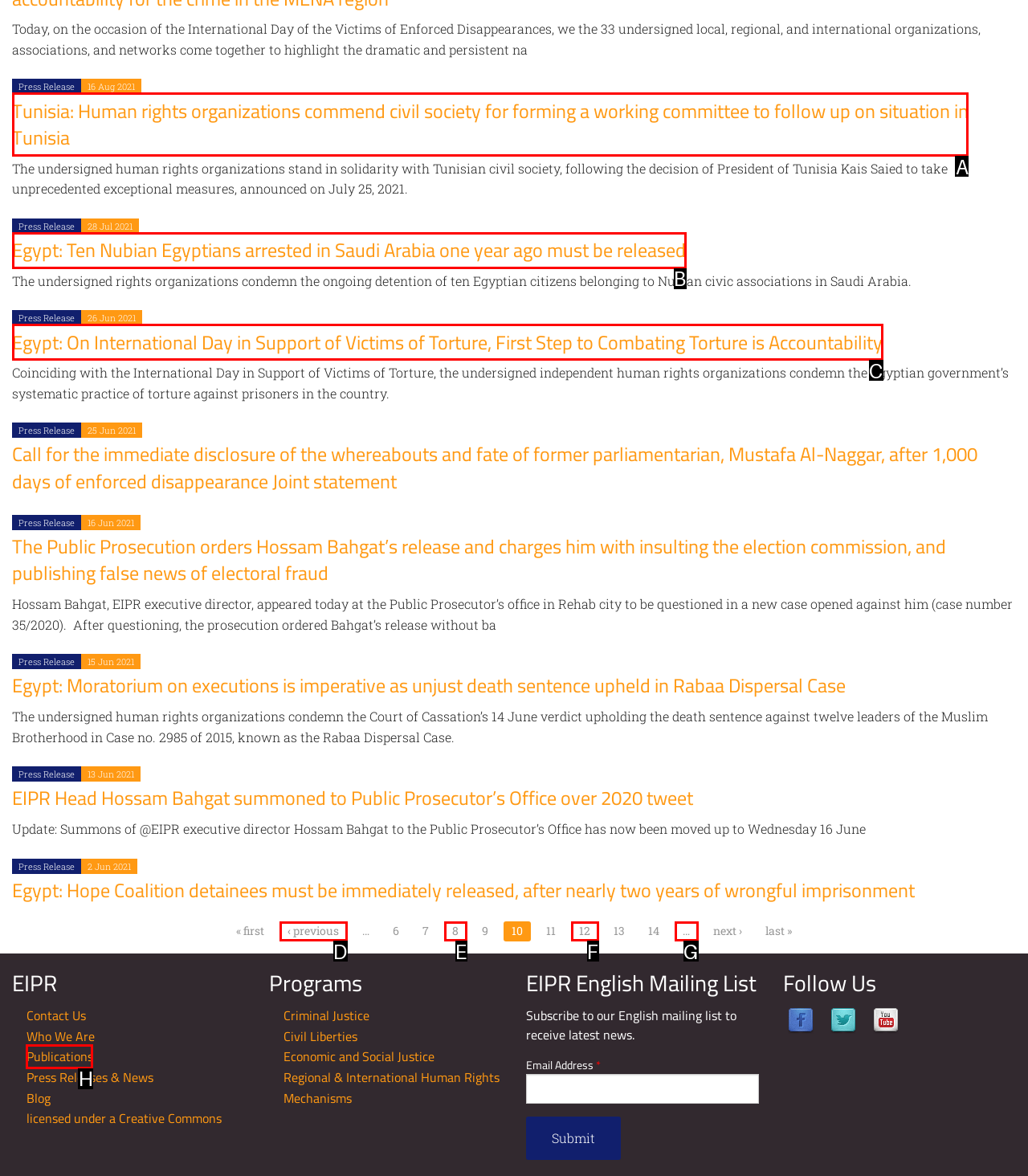Tell me which one HTML element I should click to complete this task: Get help from the assistant Answer with the option's letter from the given choices directly.

None